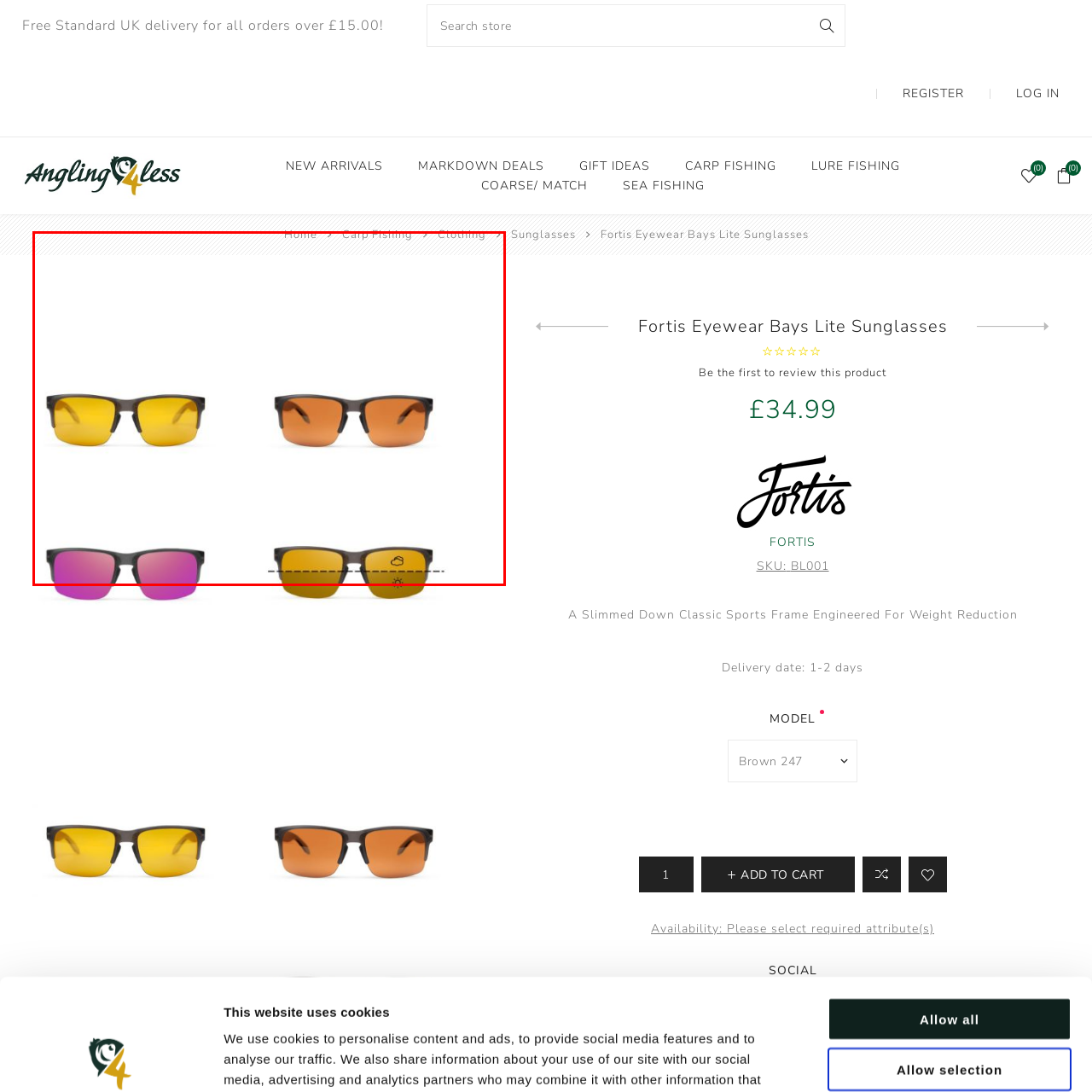Please concentrate on the part of the image enclosed by the red bounding box and answer the following question in detail using the information visible: What is the benefit of the warm orange tint?

According to the caption, the warm orange tint is likely beneficial for varying light conditions, suggesting that it helps anglers adapt to changing light environments while fishing.